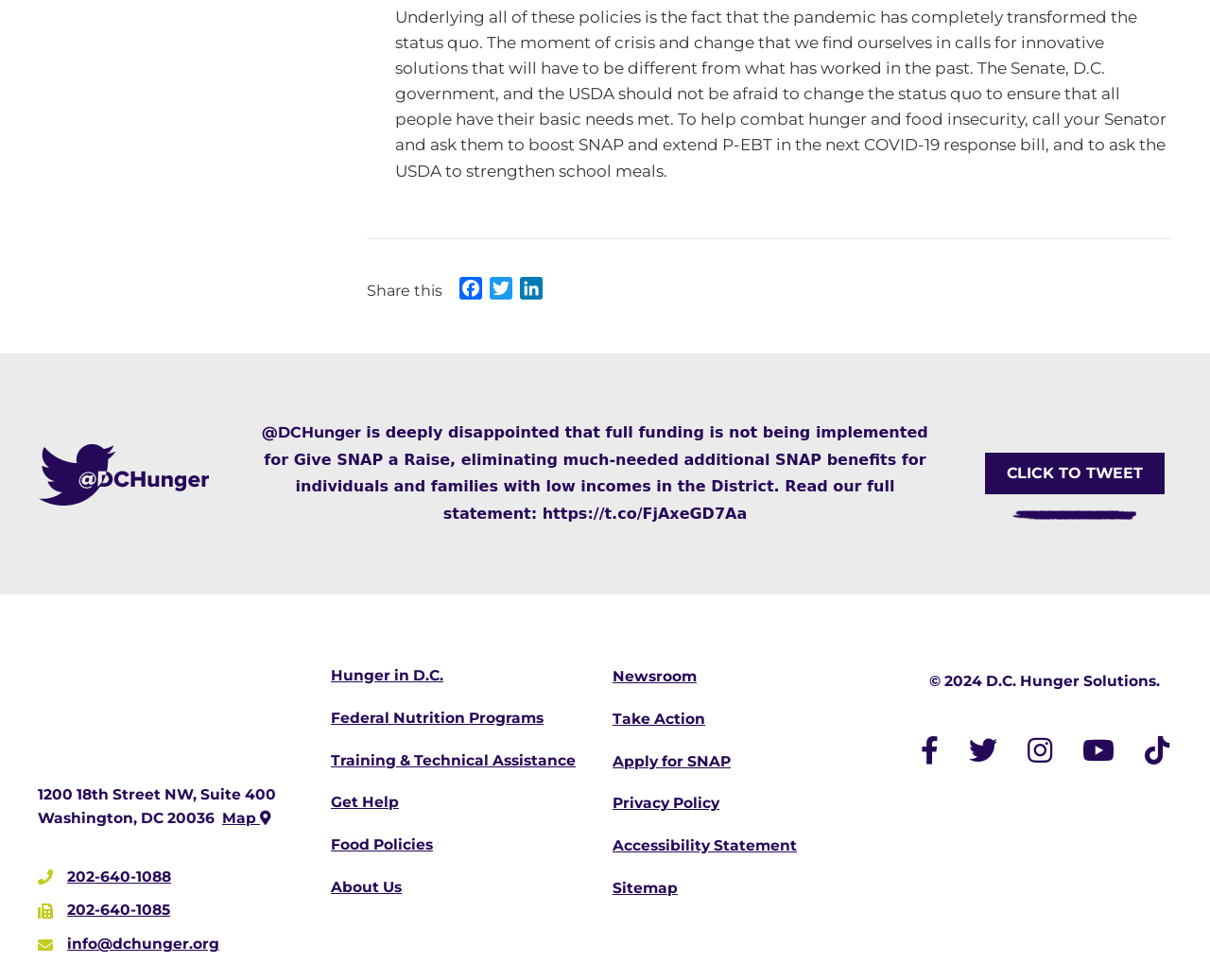Find the bounding box coordinates of the element to click in order to complete the given instruction: "Learn about hunger in D.C.."

[0.273, 0.664, 0.494, 0.707]